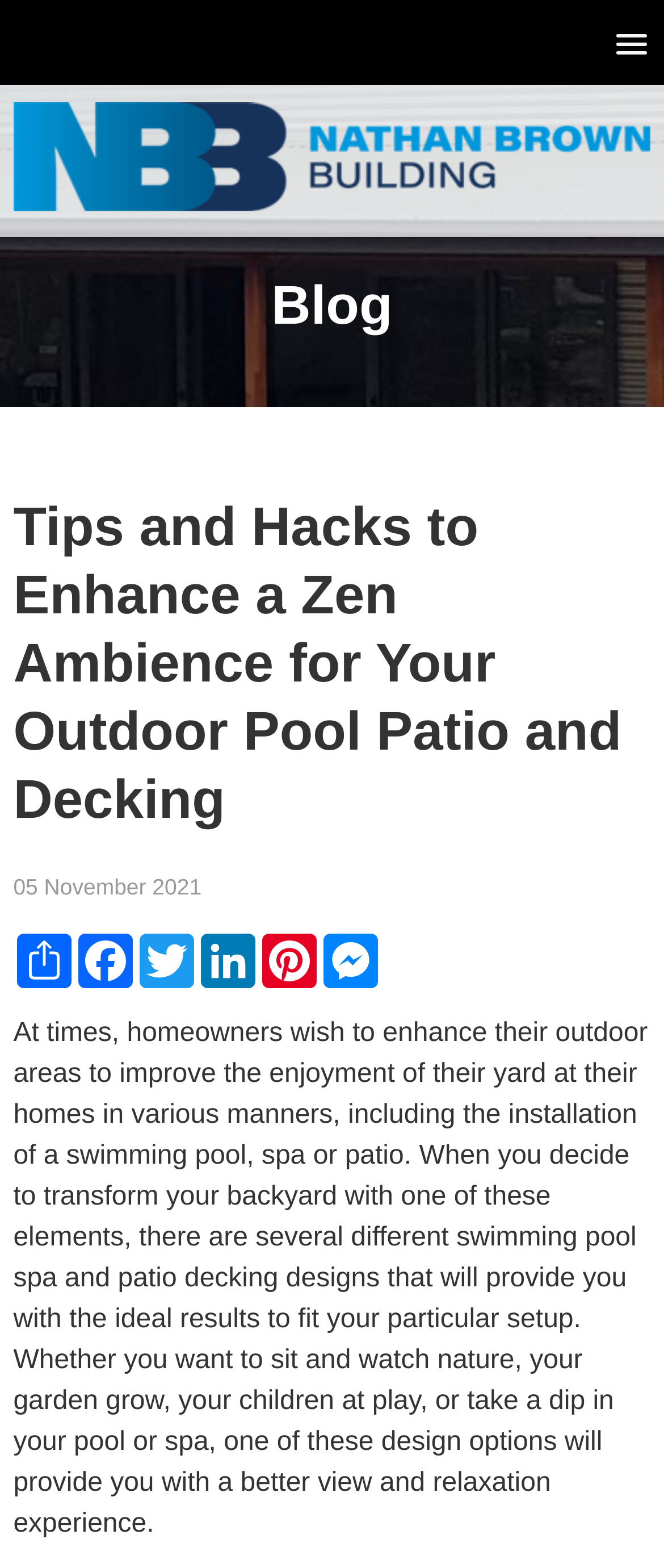Determine the bounding box for the described HTML element: "alt="Nathan Brown Building"". Ensure the coordinates are four float numbers between 0 and 1 in the format [left, top, right, bottom].

[0.02, 0.091, 0.98, 0.109]